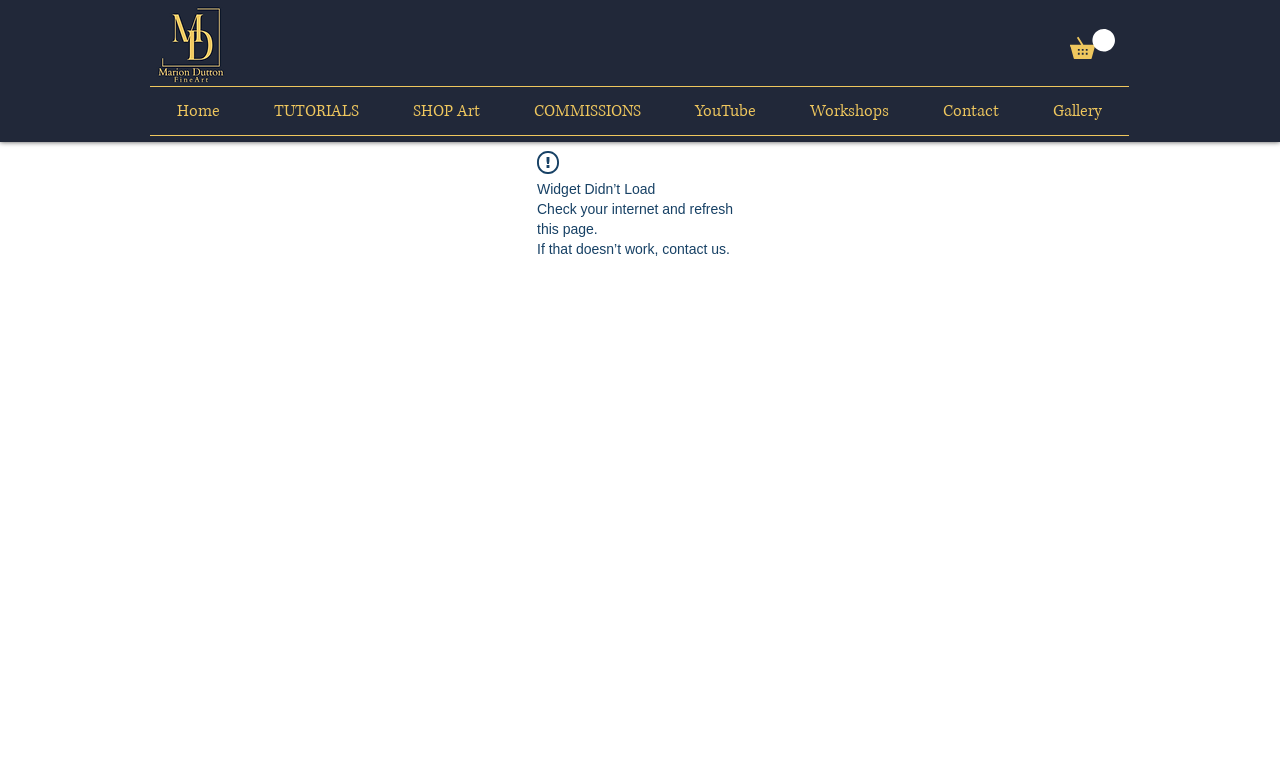How many navigation links are there?
Please provide a comprehensive answer based on the contents of the image.

I count the number of links under the navigation element 'Site', which are 'Home', 'TUTORIALS', 'SHOP Art', 'COMMISSIONS', 'YouTube', 'Workshops', 'Contact', and 'Gallery', totaling 8 navigation links.